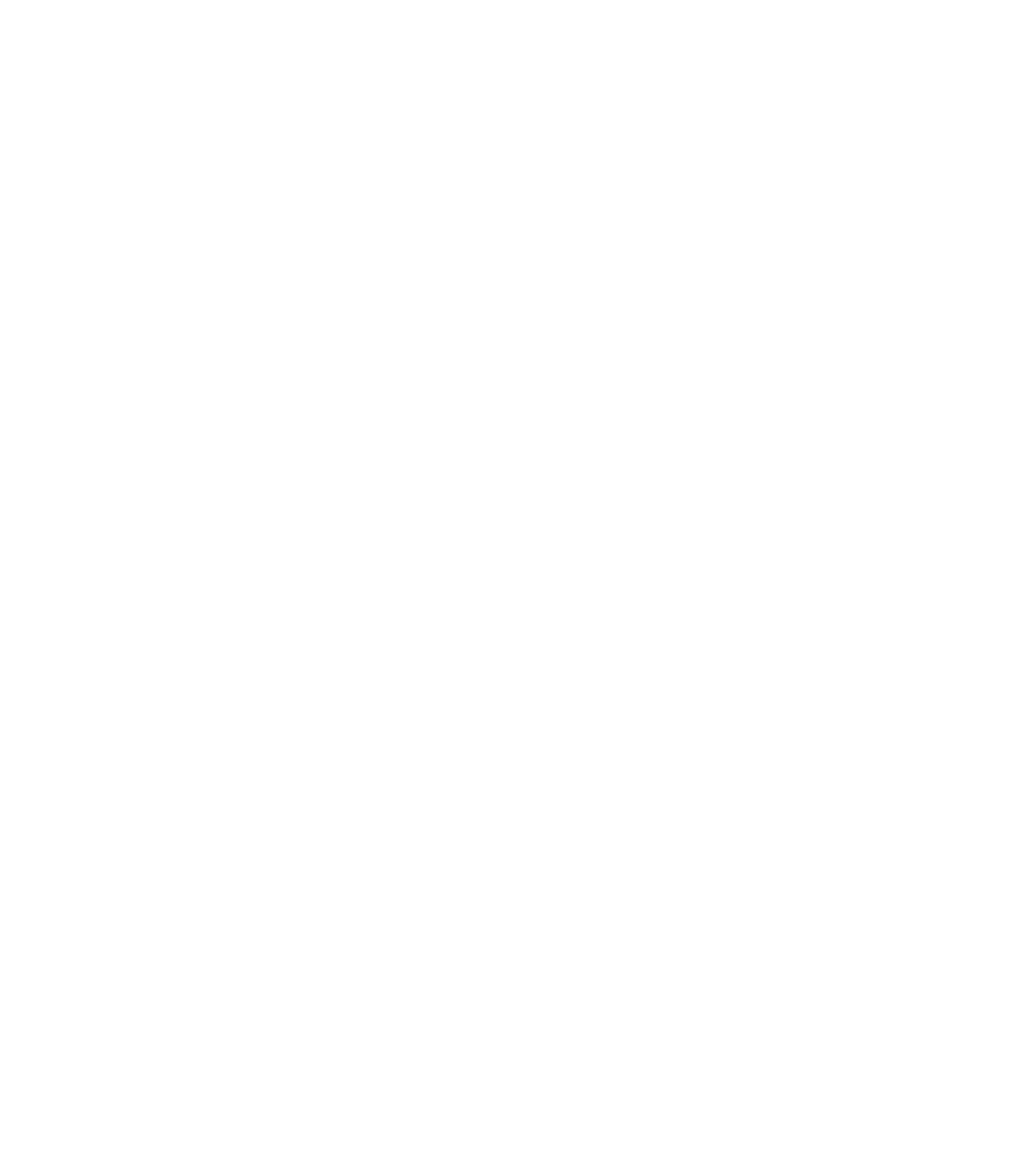Identify the bounding box coordinates of the clickable section necessary to follow the following instruction: "Click on Ascot Locksmith". The coordinates should be presented as four float numbers from 0 to 1, i.e., [left, top, right, bottom].

[0.095, 0.151, 0.191, 0.165]